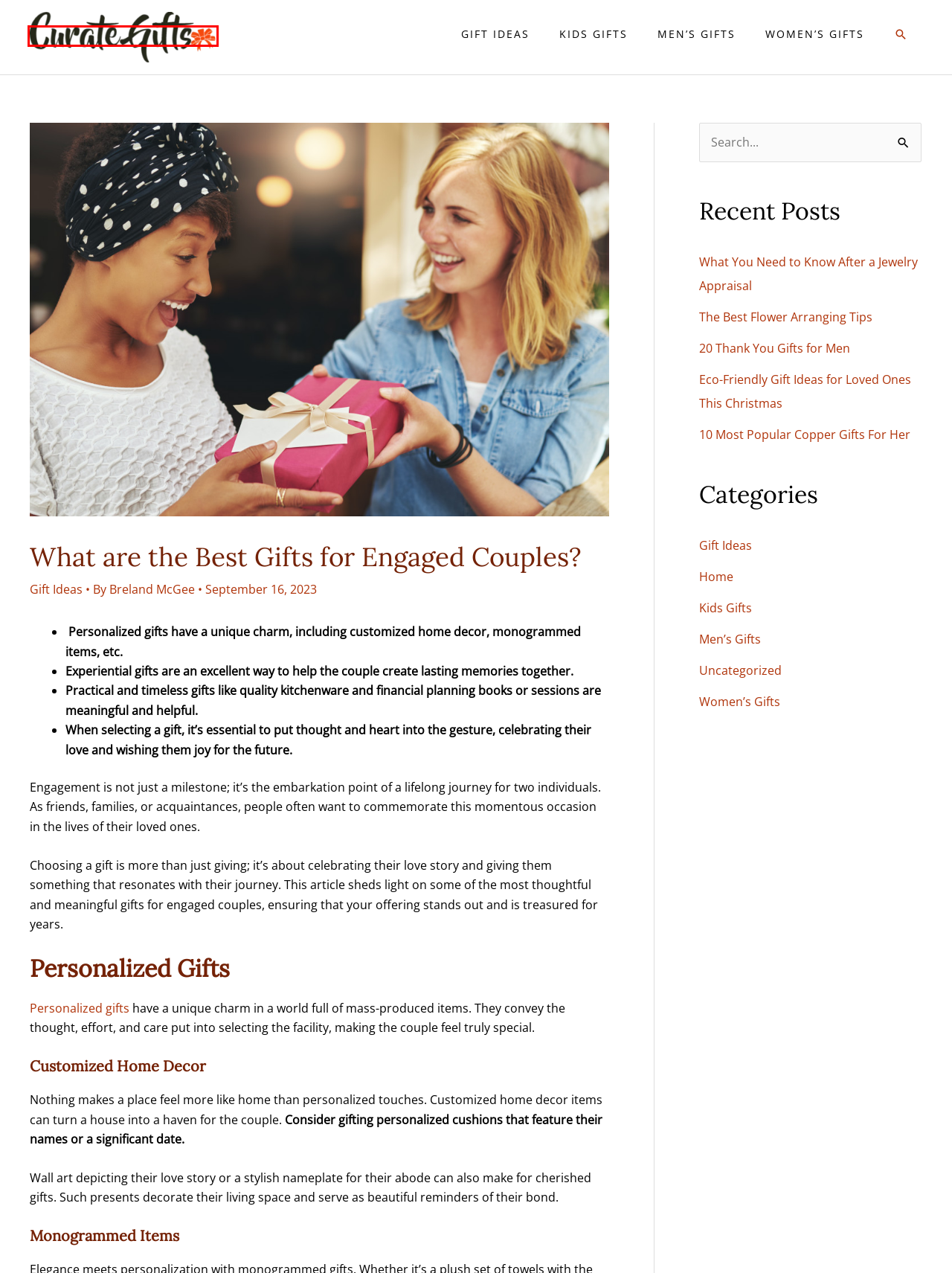You are given a webpage screenshot where a red bounding box highlights an element. Determine the most fitting webpage description for the new page that loads after clicking the element within the red bounding box. Here are the candidates:
A. Women’s Gifts Archives - Curate Gifts
B. Gift Ideas Archives - Curate Gifts
C. Home Archives - Curate Gifts
D. The Best Eco-Friendly Gifts to Consider for the Holidays - Curate Gifts
E. Kids Gifts Archives - Curate Gifts
F. Curate Gifts - Find the perfect gift for your loved ones
G. Men’s Gifts Archives - Curate Gifts
H. Top 10 Copper Gifts For Her: Perfect for Any Occasion - Curate Gifts

F